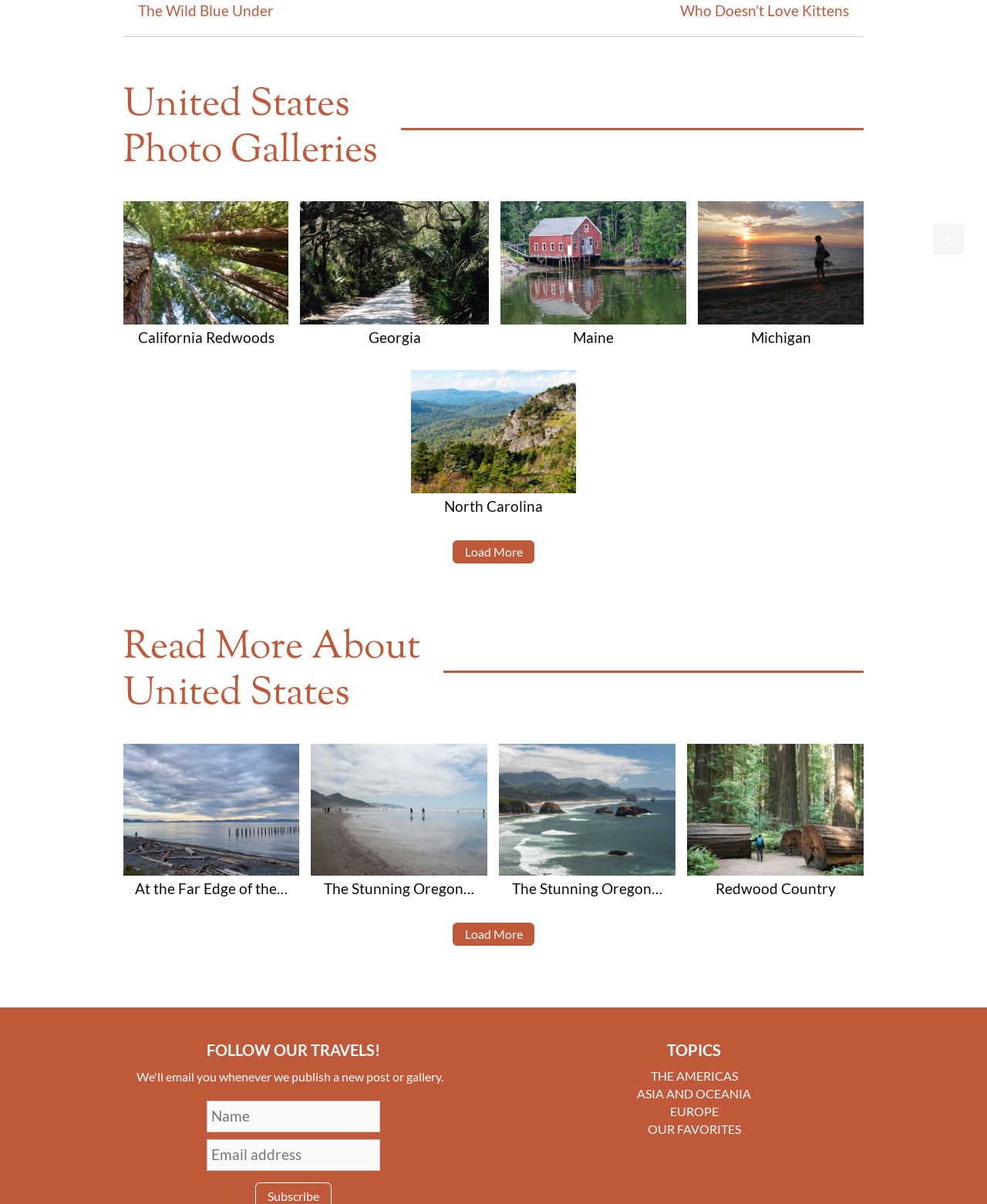Answer the question briefly using a single word or phrase: 
How many image elements are on this webpage?

9